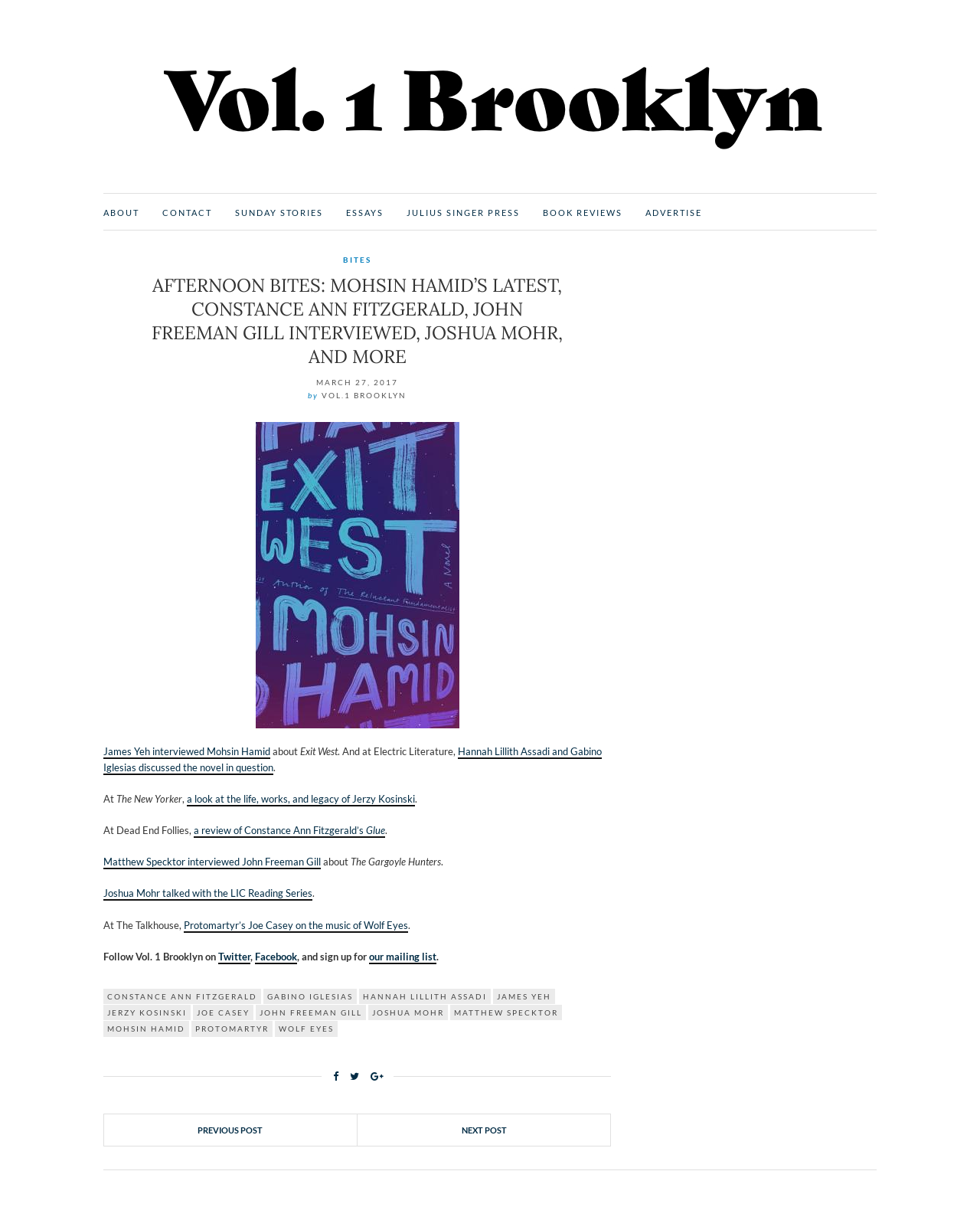Identify the bounding box coordinates for the UI element described by the following text: "Previous Post". Provide the coordinates as four float numbers between 0 and 1, in the format [left, top, right, bottom].

[0.106, 0.923, 0.365, 0.949]